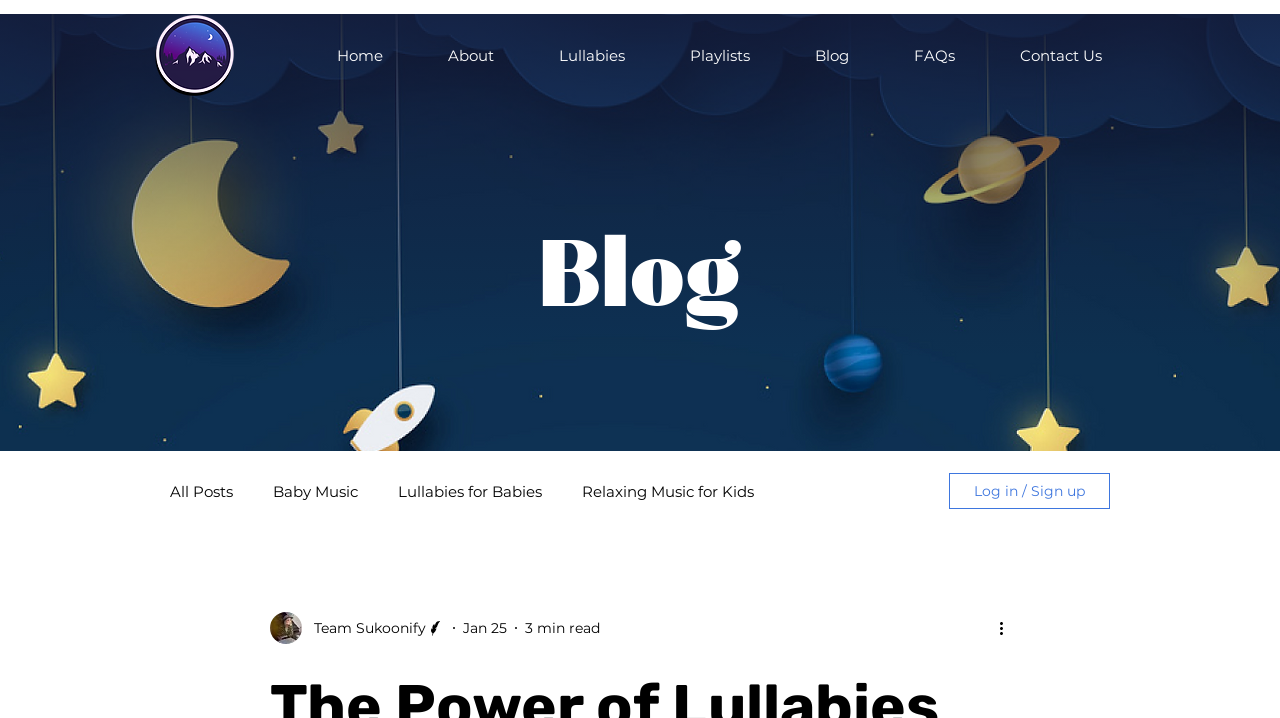Please locate the bounding box coordinates of the element that should be clicked to complete the given instruction: "Log in or Sign up".

[0.741, 0.659, 0.867, 0.709]